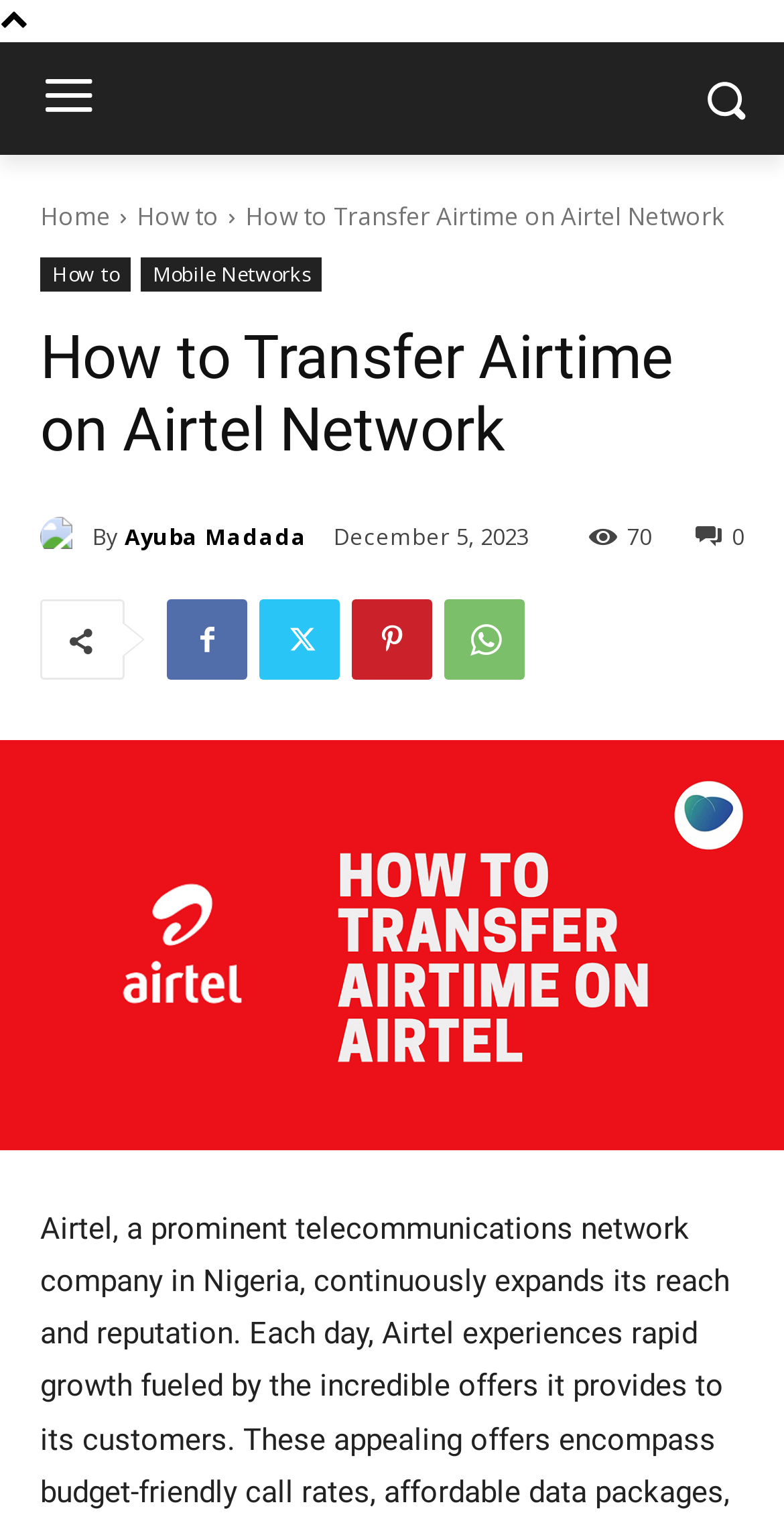Determine the bounding box coordinates for the area that should be clicked to carry out the following instruction: "Click on Ayuba Madada".

[0.051, 0.338, 0.118, 0.364]